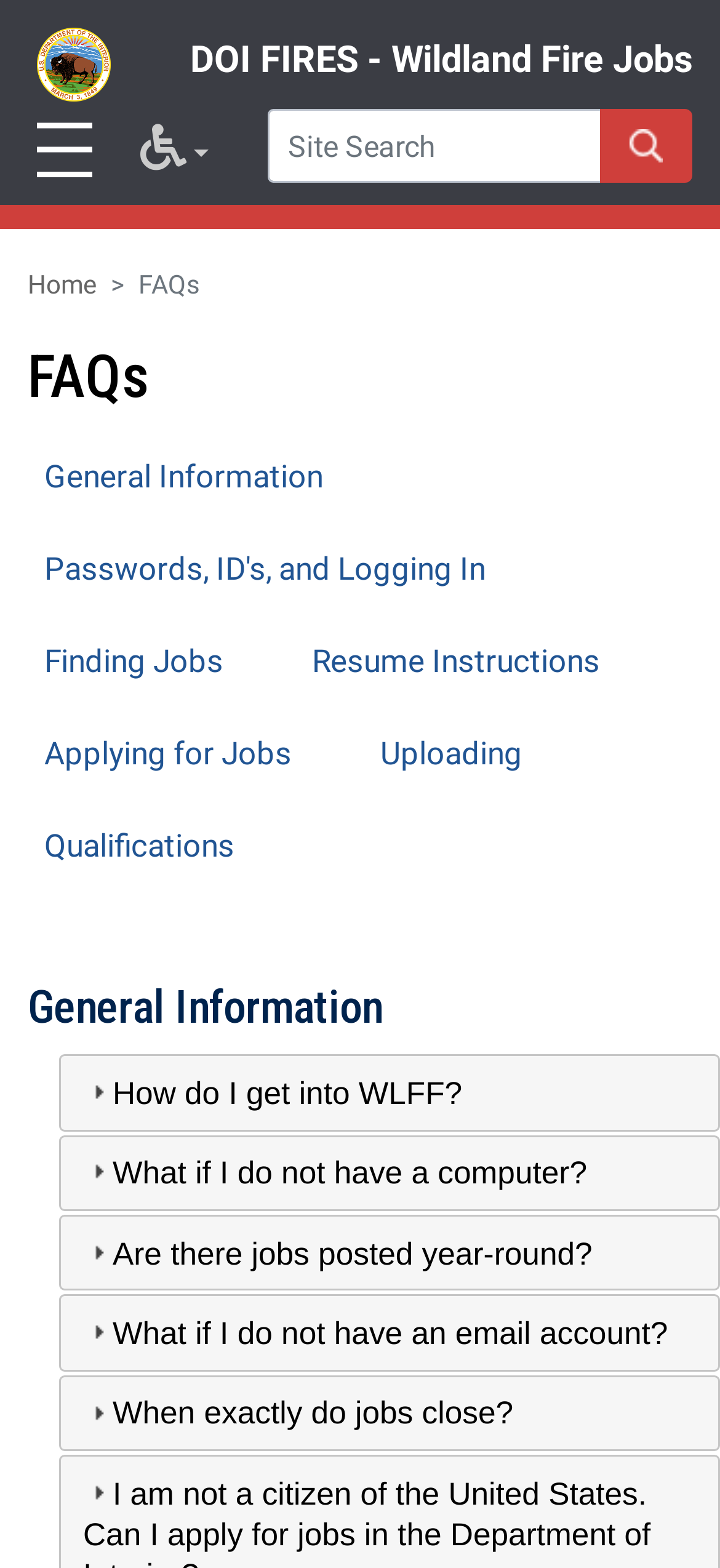Please answer the following question using a single word or phrase: 
How many tabs are there under 'General Information'?

5